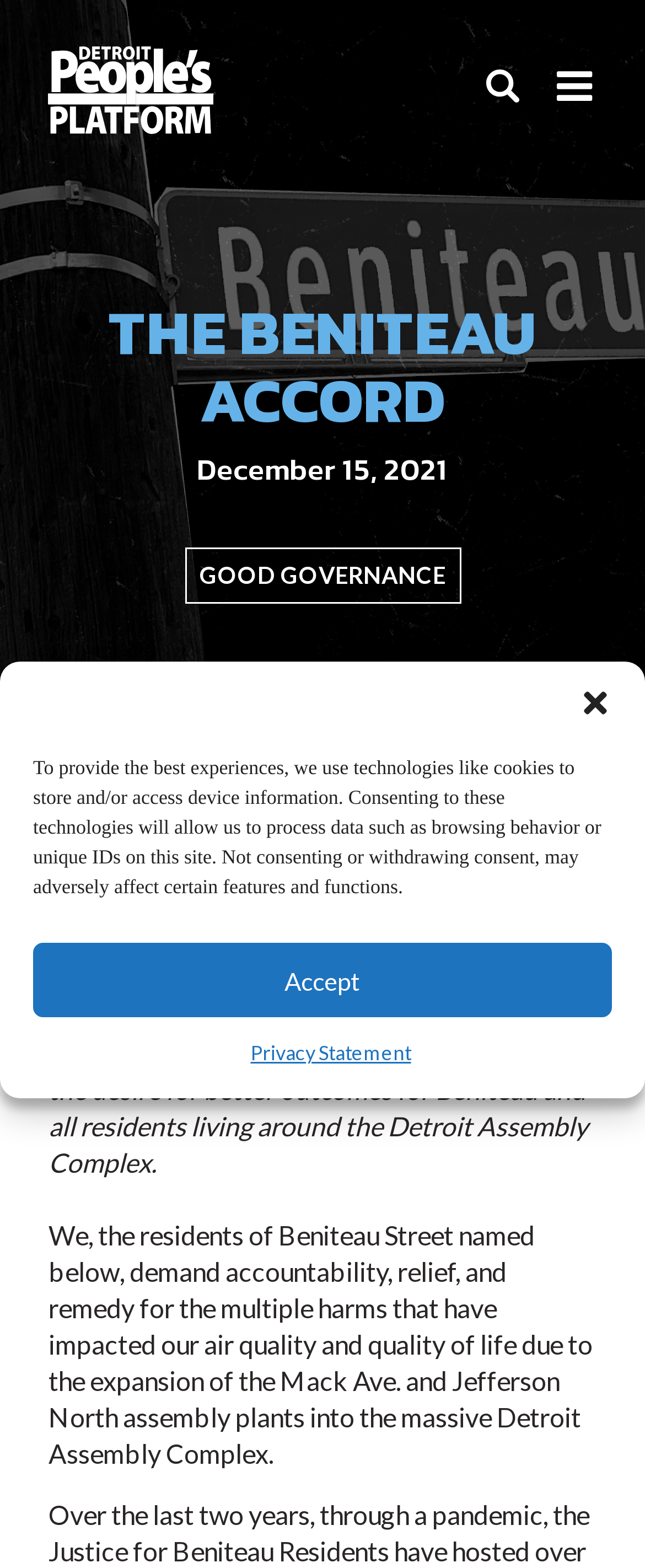Give a succinct answer to this question in a single word or phrase: 
What is the name of the accord?

The Beniteau Accord